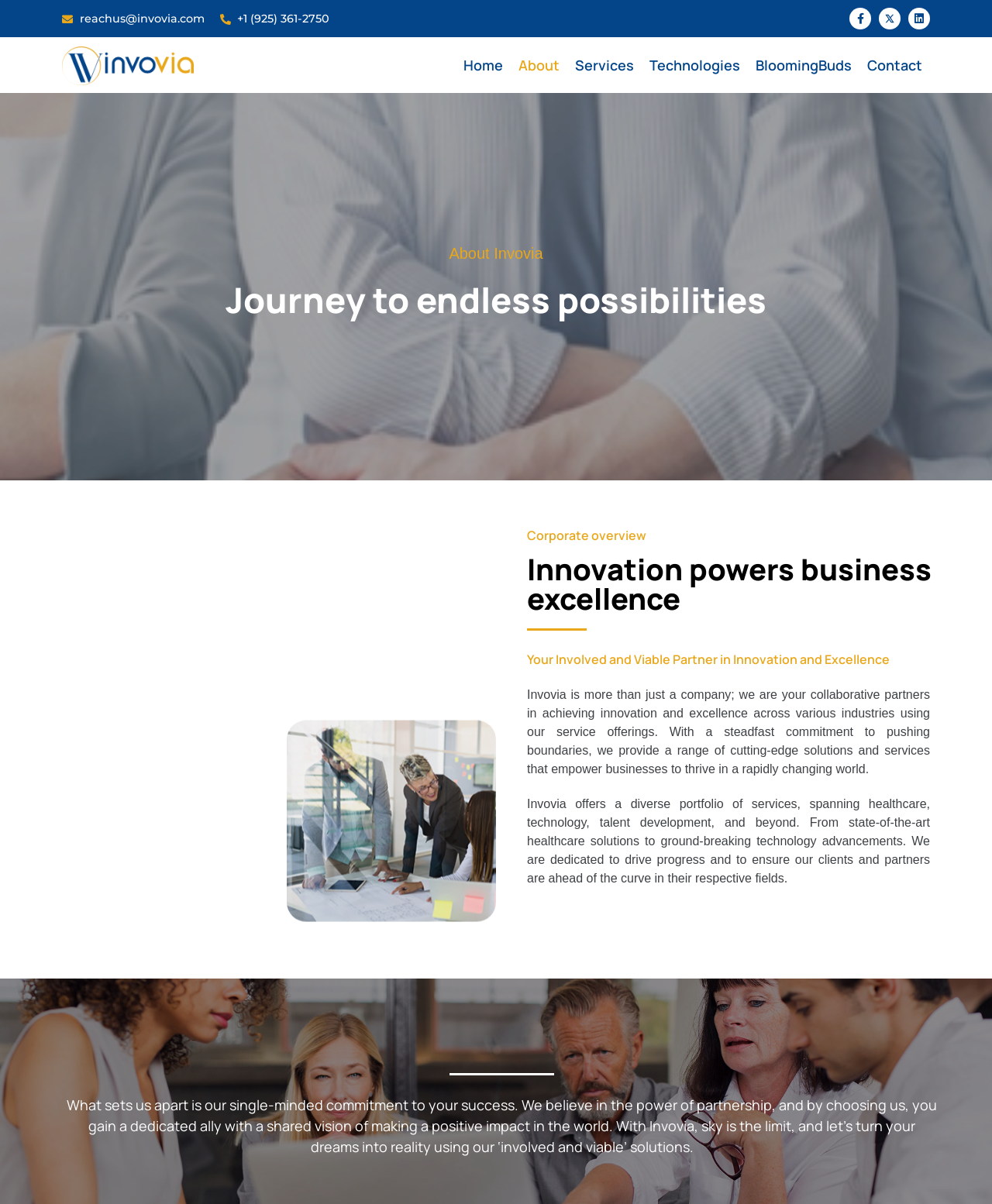Locate the bounding box coordinates of the element that should be clicked to fulfill the instruction: "Visit Invovia's Facebook page".

[0.856, 0.006, 0.878, 0.024]